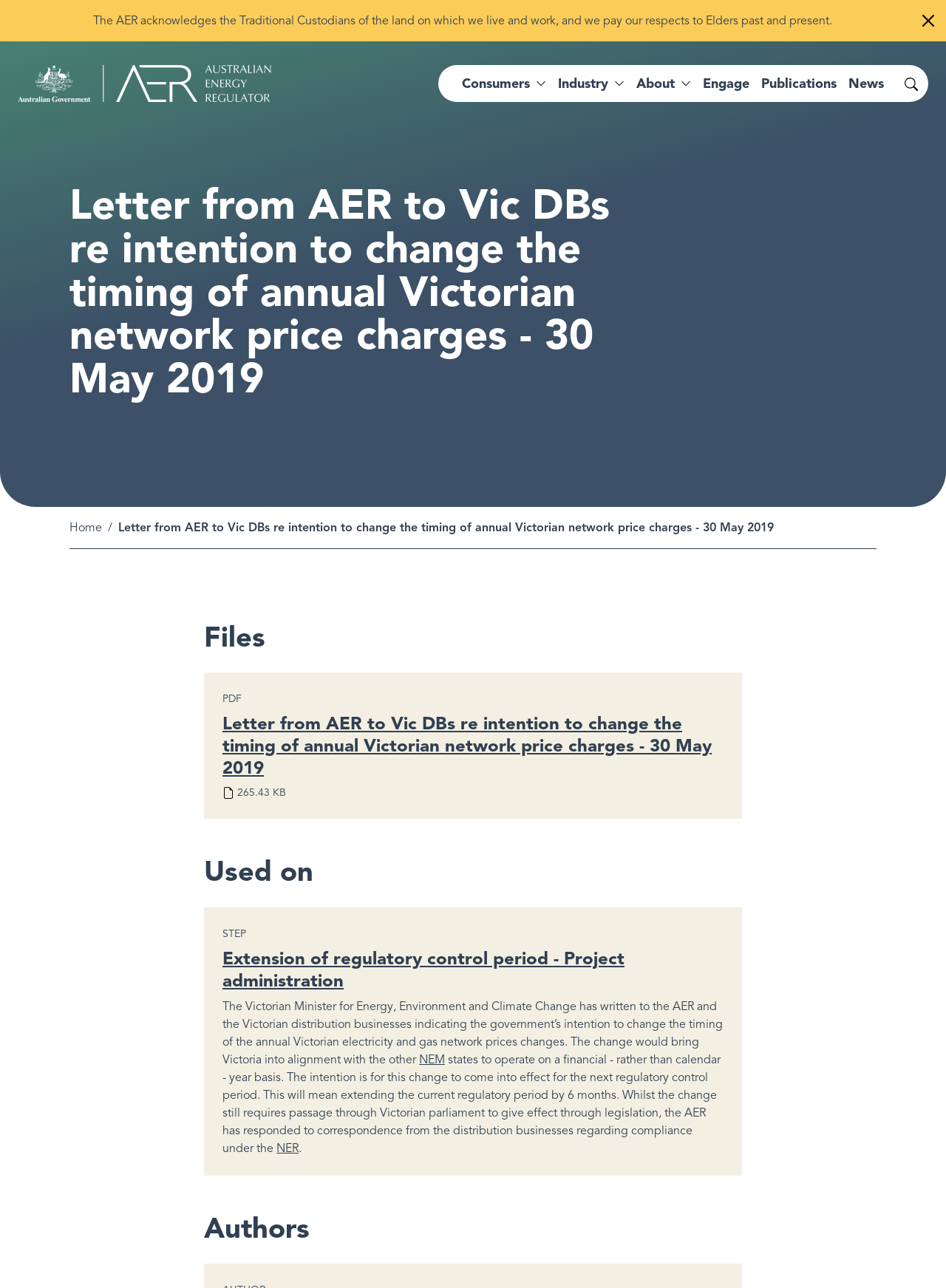Pinpoint the bounding box coordinates of the clickable element to carry out the following instruction: "Search for something."

[0.944, 0.051, 0.981, 0.079]